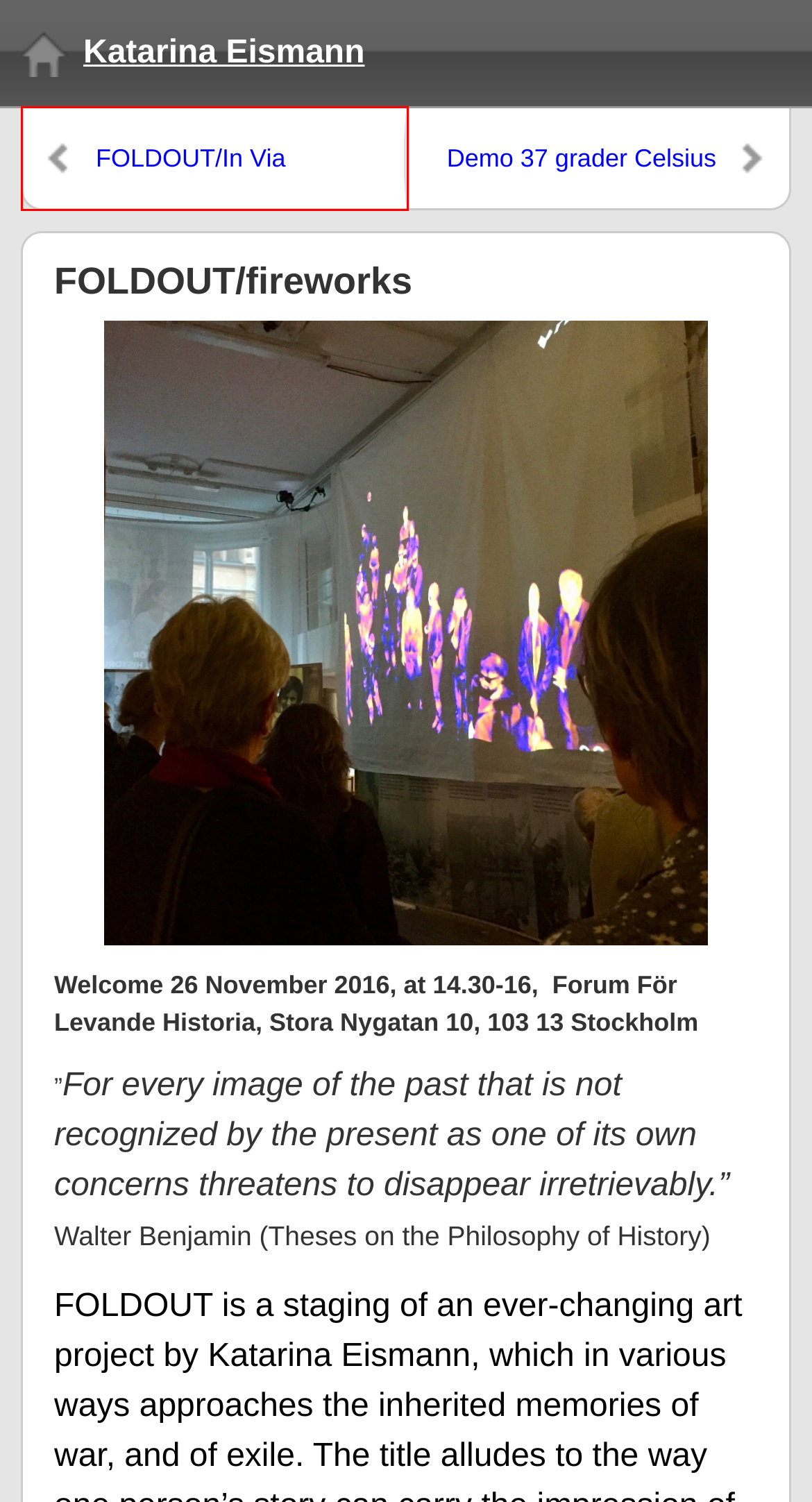You have a screenshot of a webpage with a red bounding box around a UI element. Determine which webpage description best matches the new webpage that results from clicking the element in the bounding box. Here are the candidates:
A. Katarina Eismann
B. Demo 37 grader Celsius – Katarina Eismann
C. We´re breathing again – Katarina Eismann
D. Gravitation, exhibition Winnipeg, Canada – Katarina Eismann
E. Katarina – Katarina Eismann
F. THROUGH DISTANT AIR 2020 – Katarina Eismann
G. FOLDOUT/In Via – Katarina Eismann
H. Be-Longing – Katarina Eismann

G